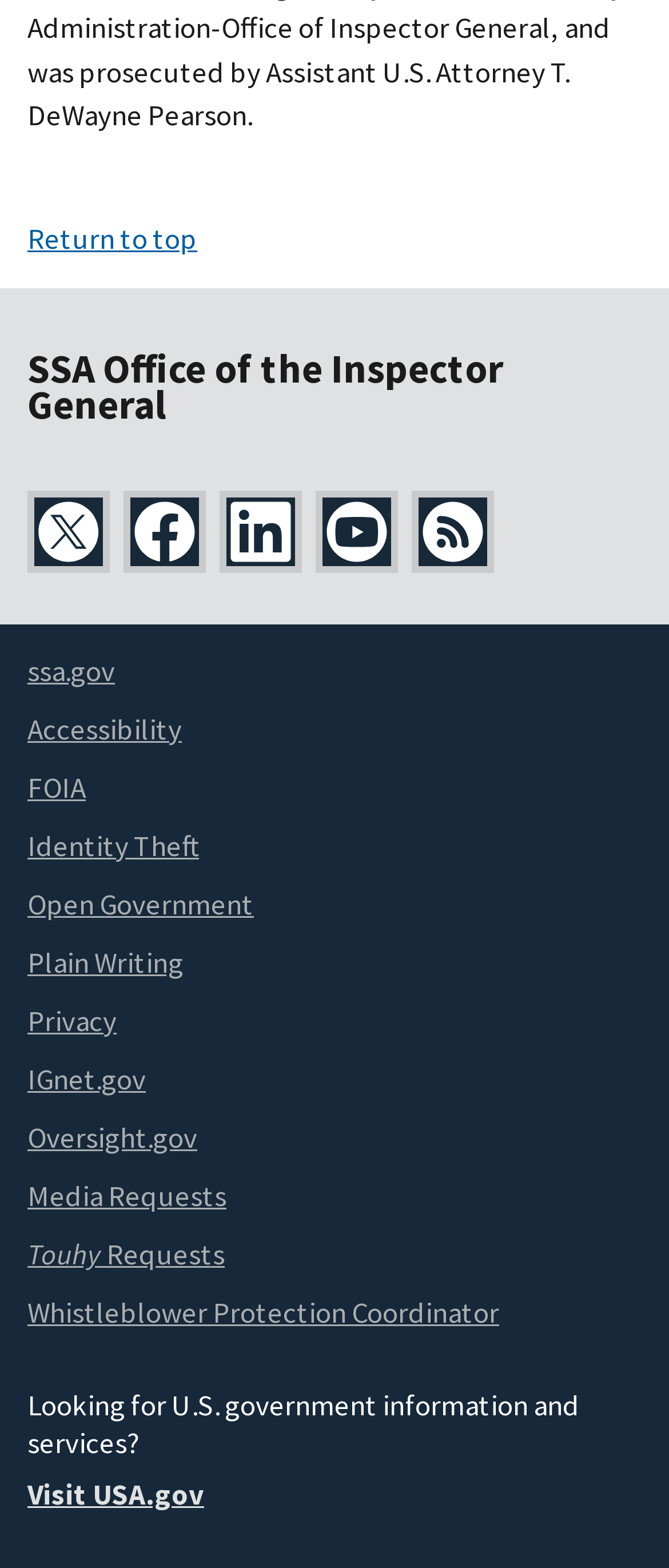What is the name of the office?
Give a detailed explanation using the information visible in the image.

The question asks for the name of the office, which can be found in the StaticText element with the text 'SSA Office of the Inspector General' located at the top of the webpage.